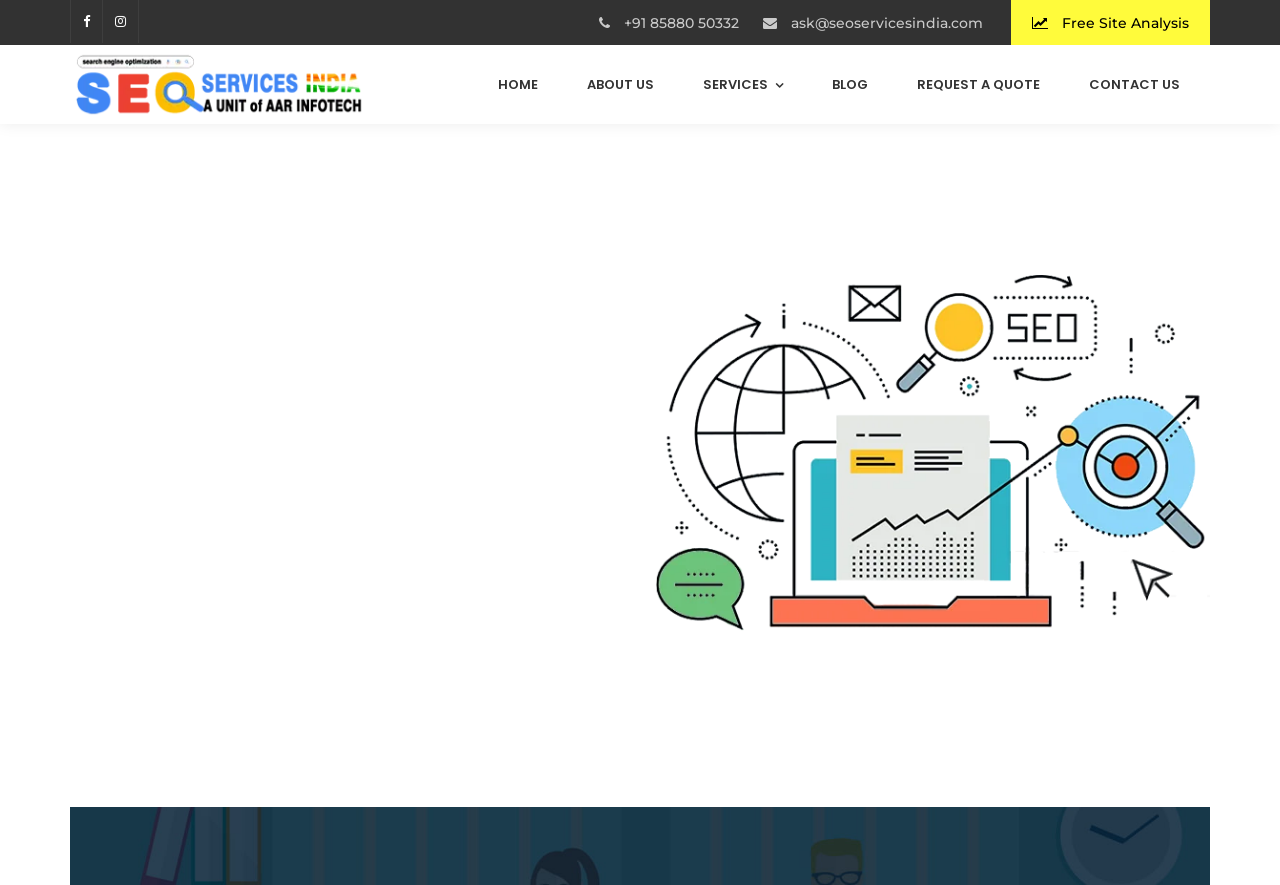Can you find and generate the webpage's heading?

Top Rated SEO Company
in India that Guarantee
1st Page Ranking